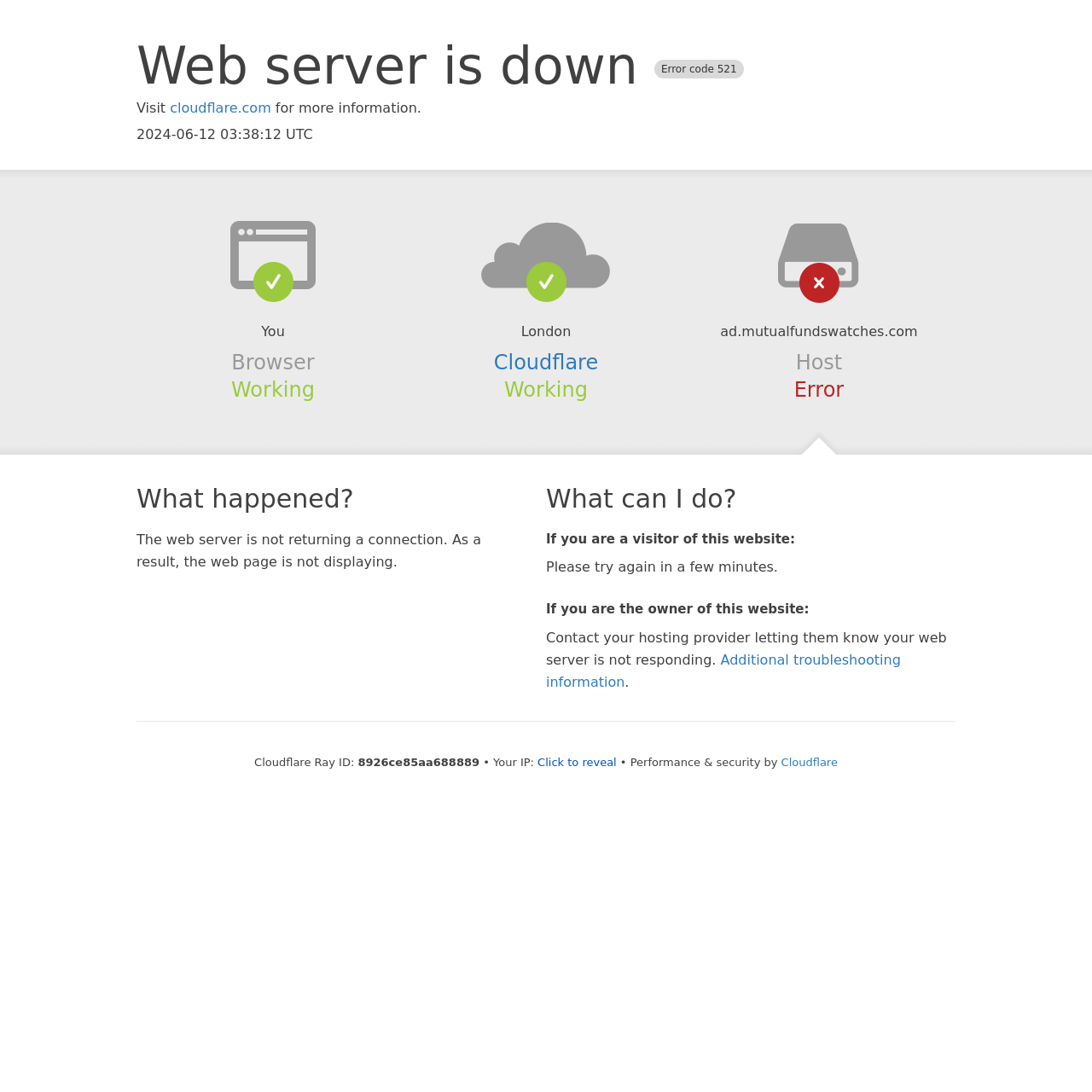Identify the coordinates of the bounding box for the element described below: "Additional troubleshooting information". Return the coordinates as four float numbers between 0 and 1: [left, top, right, bottom].

[0.5, 0.597, 0.825, 0.632]